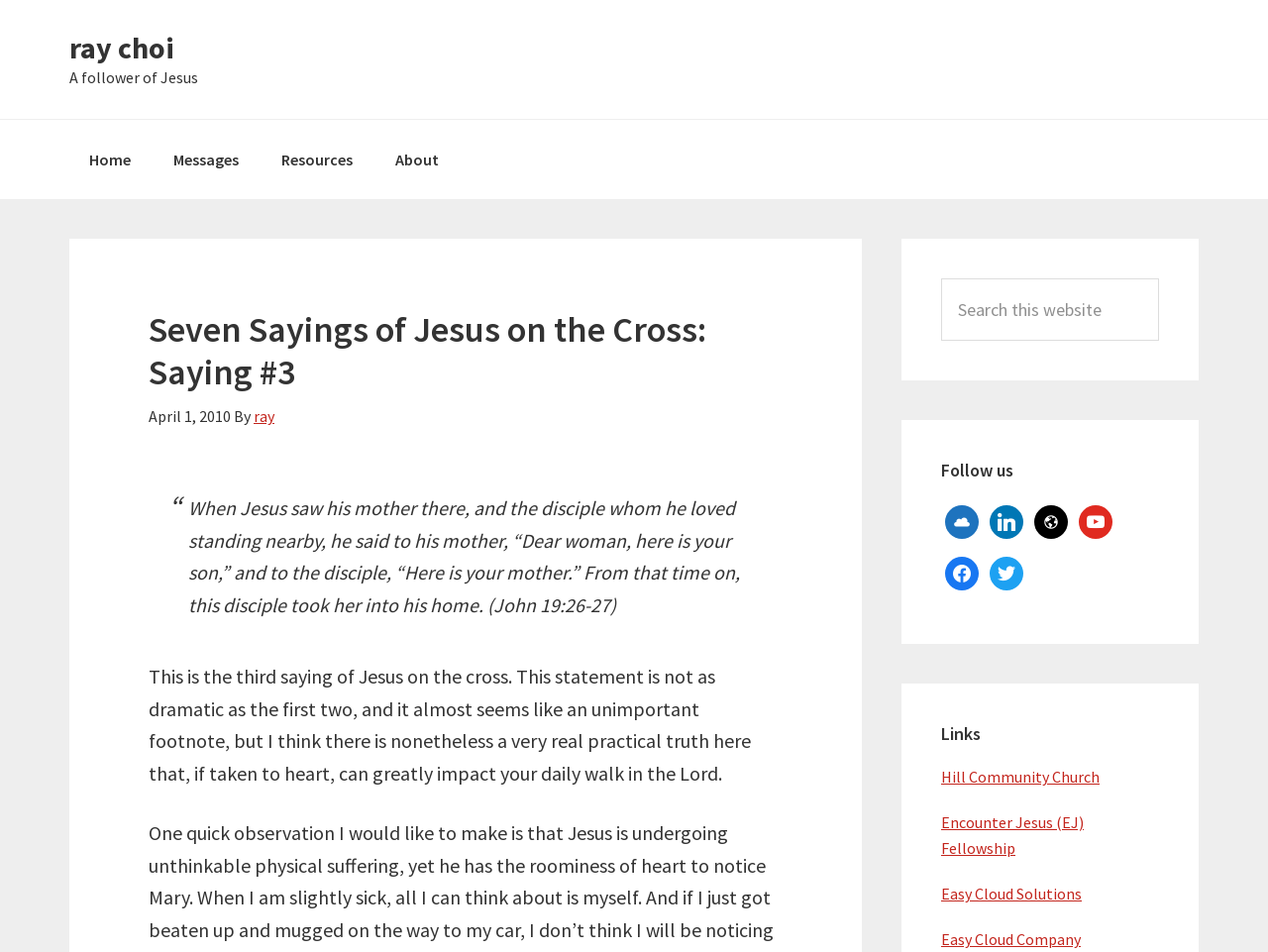Kindly determine the bounding box coordinates for the clickable area to achieve the given instruction: "Check out the blog South Dakota War College".

None